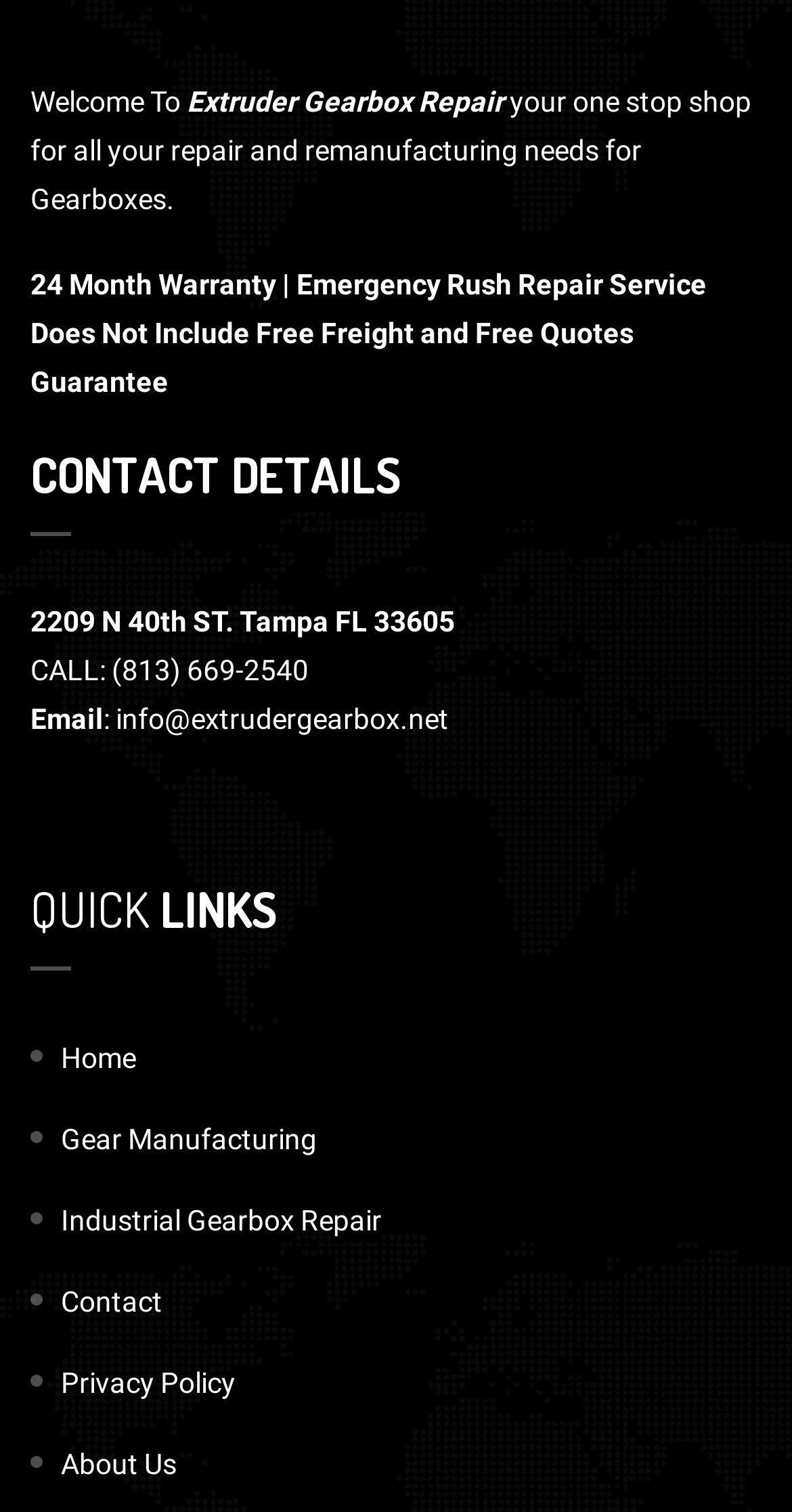Please answer the following question as detailed as possible based on the image: 
What is the company's address?

I found the company's address by looking at the 'CONTACT DETAILS' section, where it is written in a static text element.